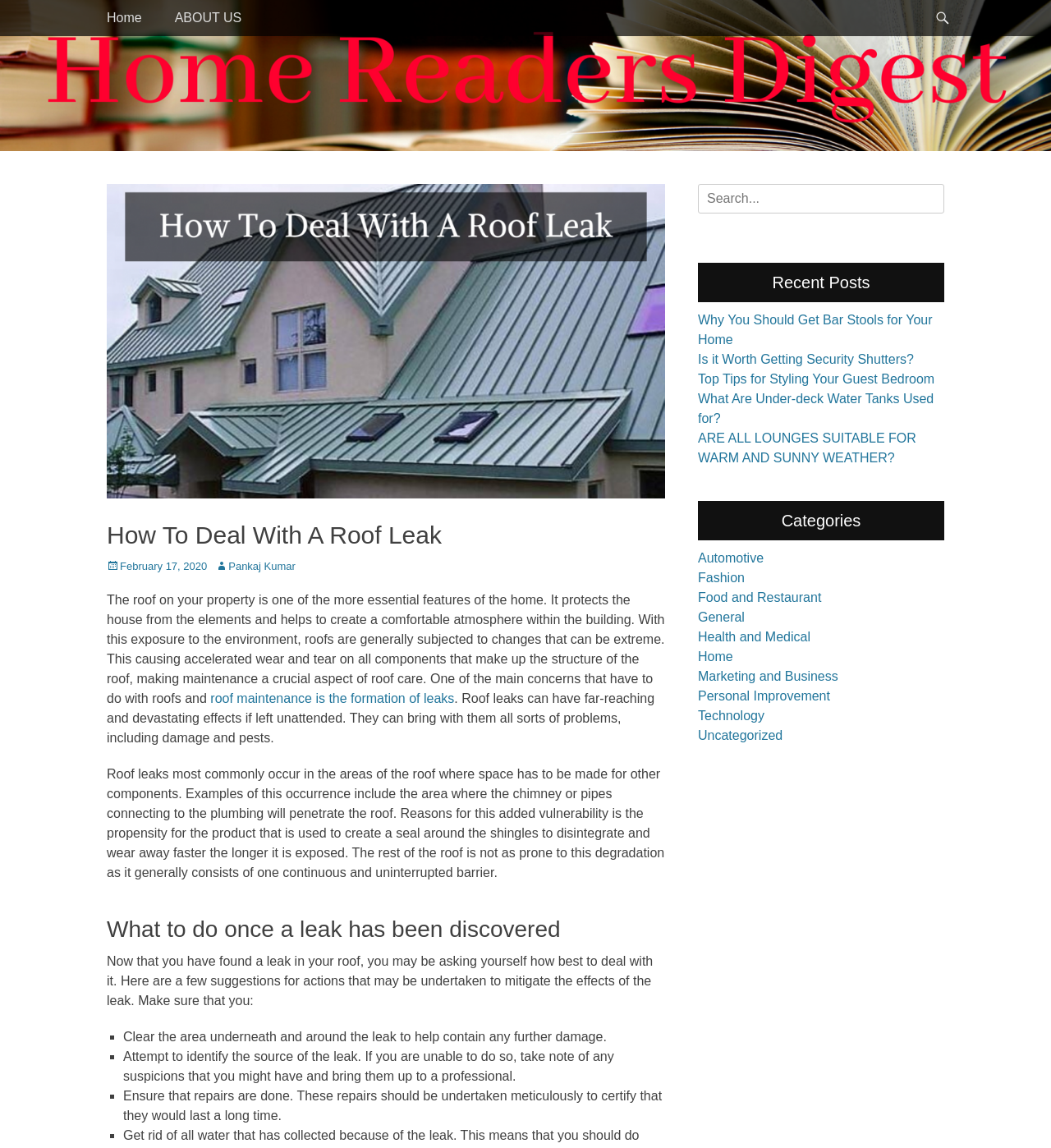Can you specify the bounding box coordinates of the area that needs to be clicked to fulfill the following instruction: "Search for something"?

[0.664, 0.16, 0.898, 0.186]